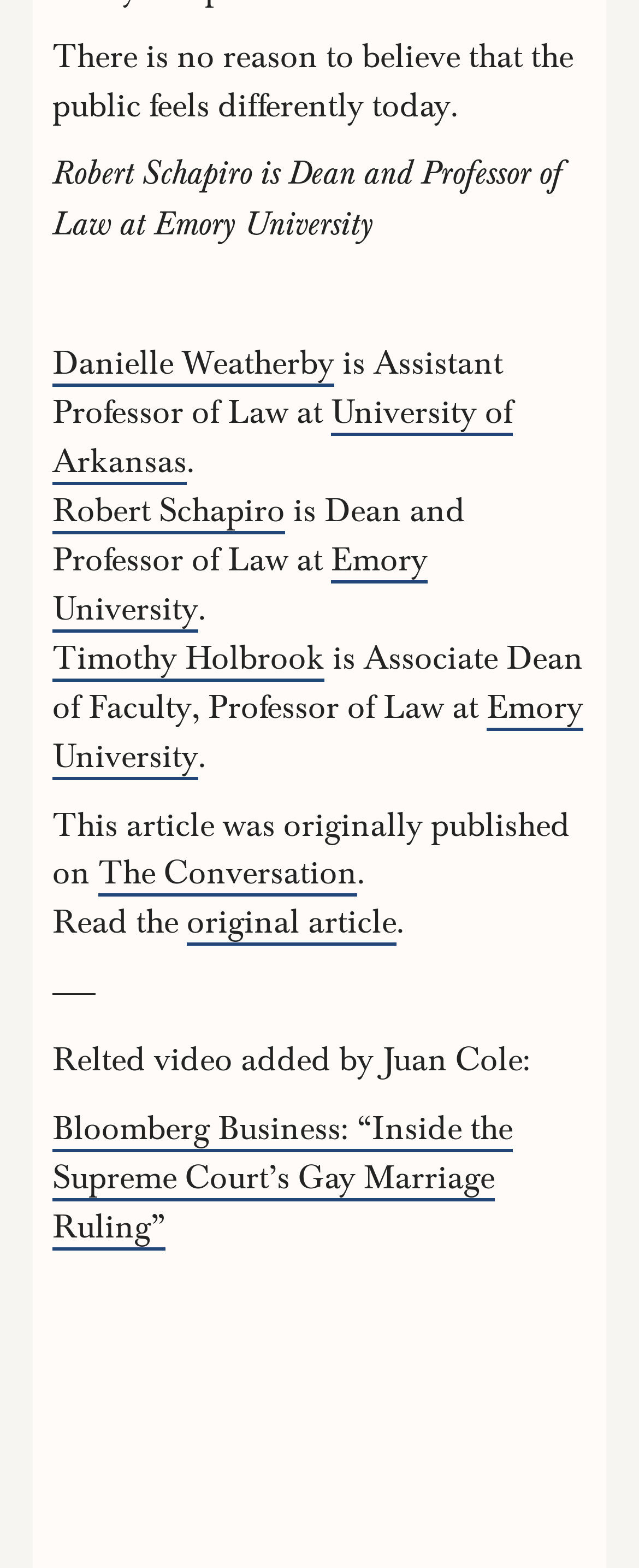How many authors are mentioned on this webpage?
Please respond to the question with a detailed and thorough explanation.

I counted the number of authors mentioned on the webpage by looking at the links 'Danielle Weatherby', 'Robert Schapiro', and 'Timothy Holbrook' which are located at the top of the webpage.